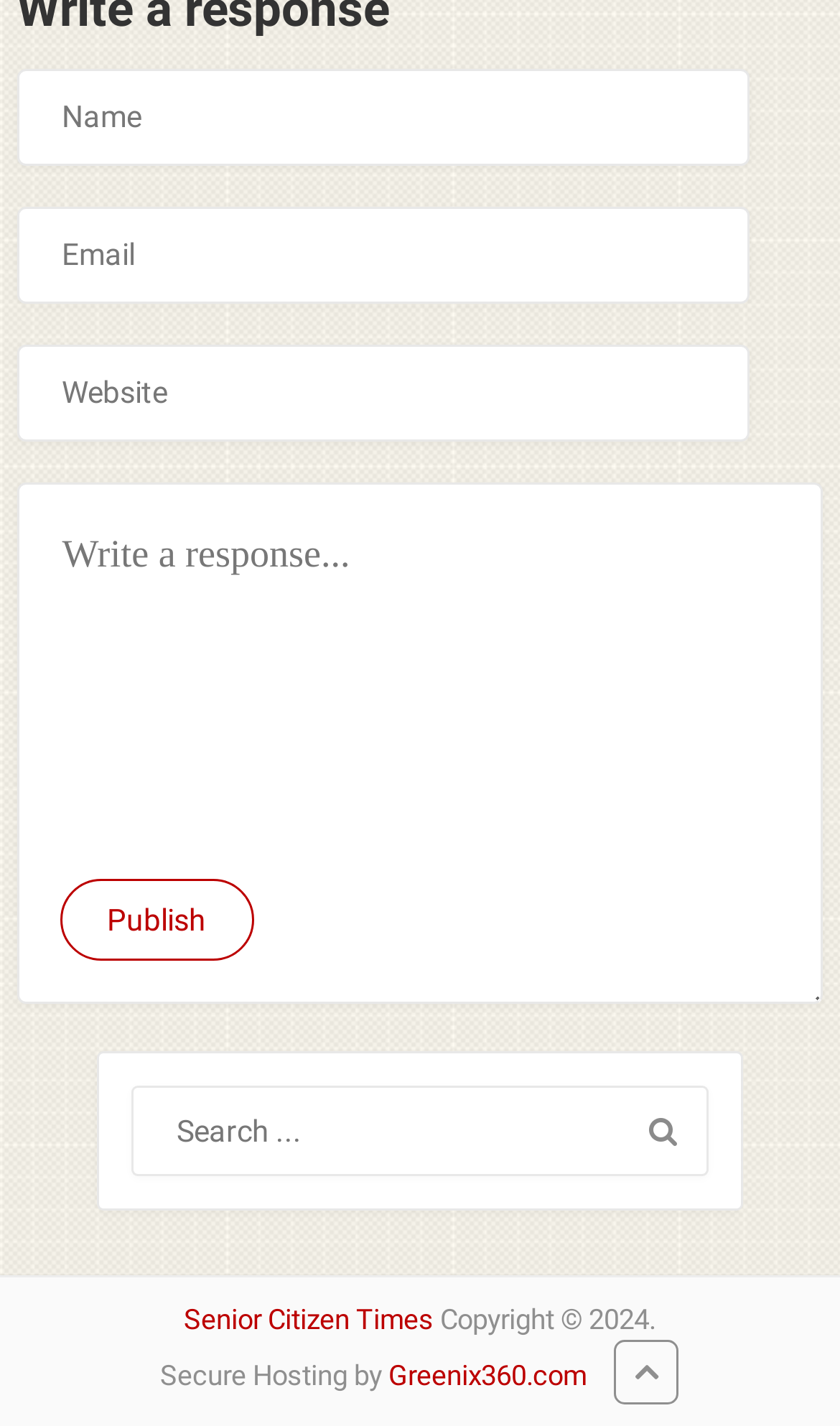What is the name of the website's hosting provider?
Answer the question with a single word or phrase by looking at the picture.

Greenix360.com